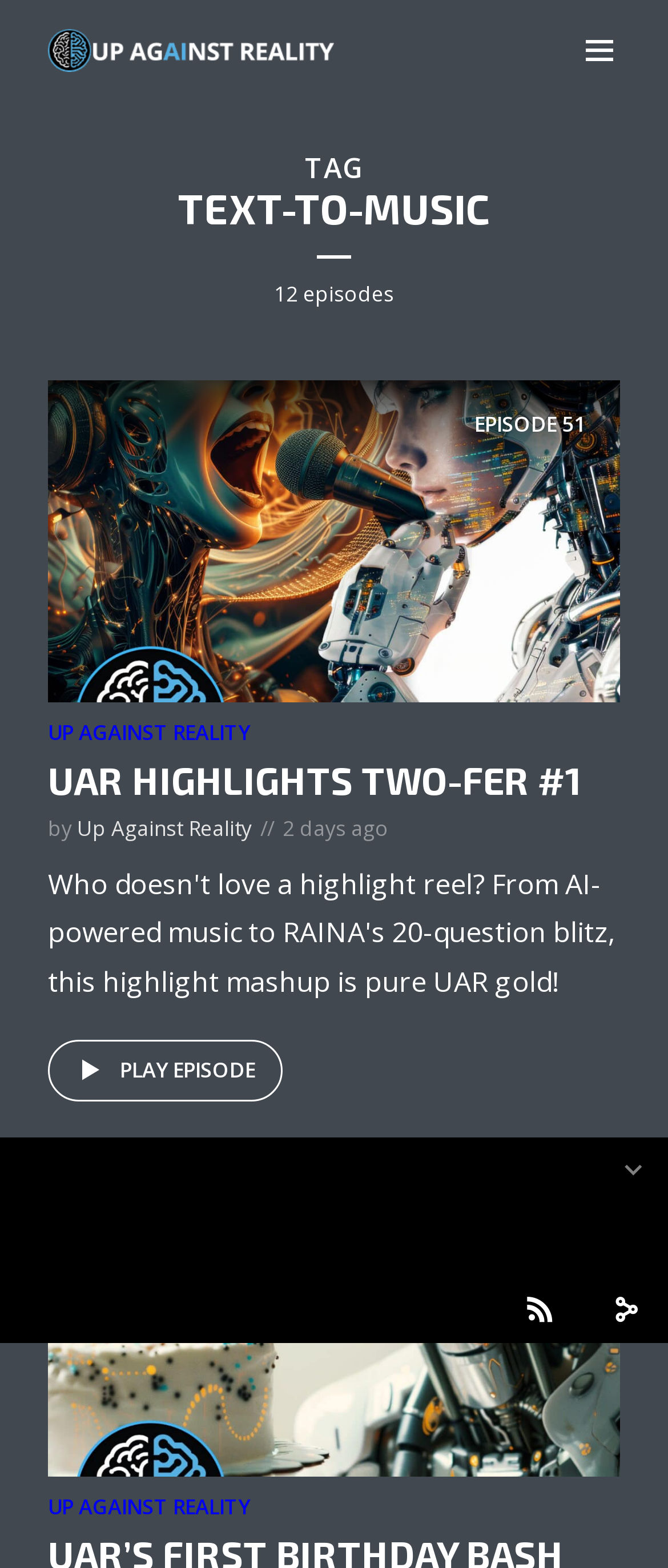Please mark the bounding box coordinates of the area that should be clicked to carry out the instruction: "subscribe to the channel".

[0.744, 0.807, 0.872, 0.862]